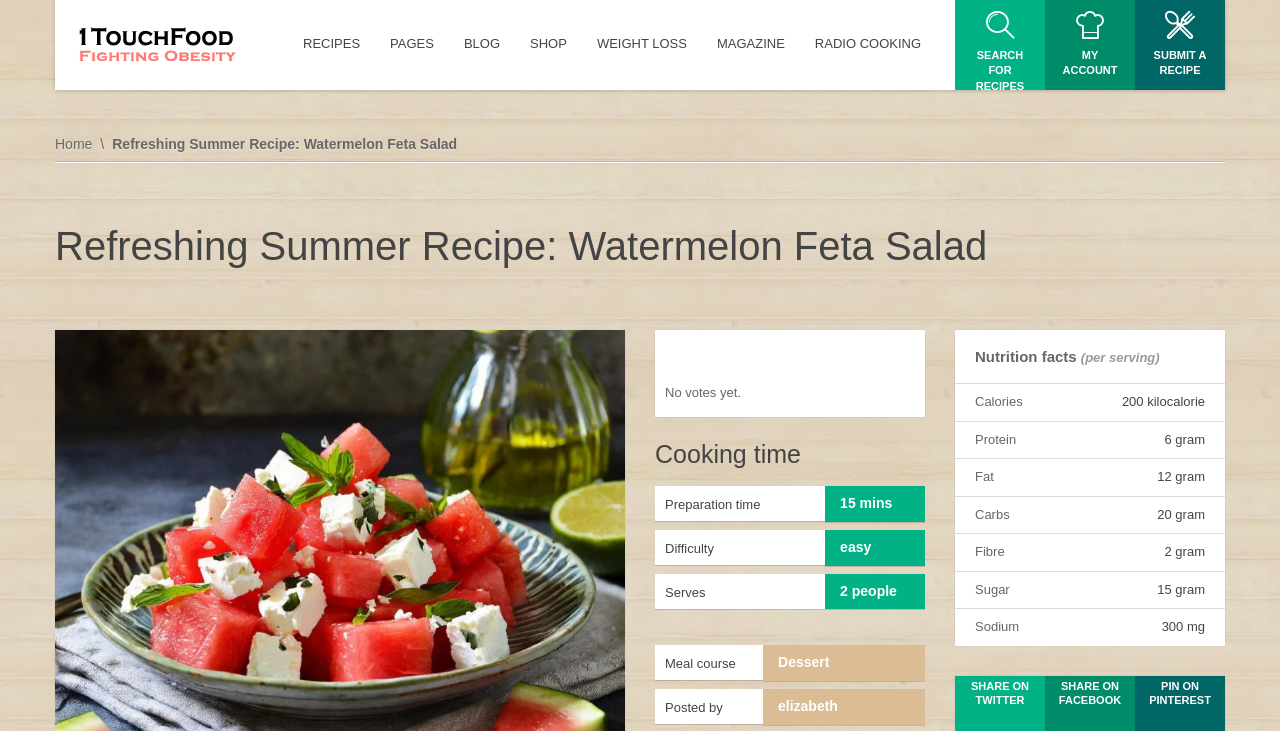Please determine the bounding box coordinates of the element's region to click for the following instruction: "Click on the easy difficulty link".

[0.656, 0.737, 0.681, 0.759]